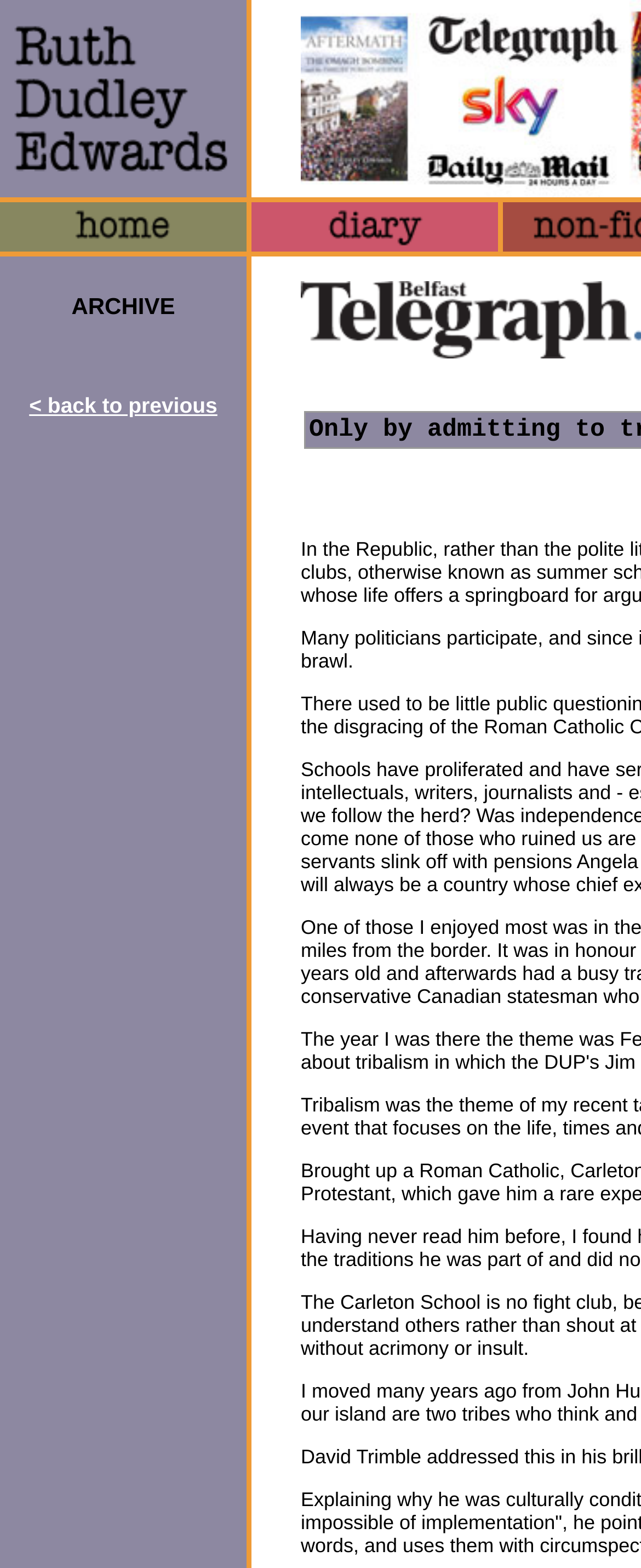Use a single word or phrase to respond to the question:
What is the text of the first link?

go to the home page